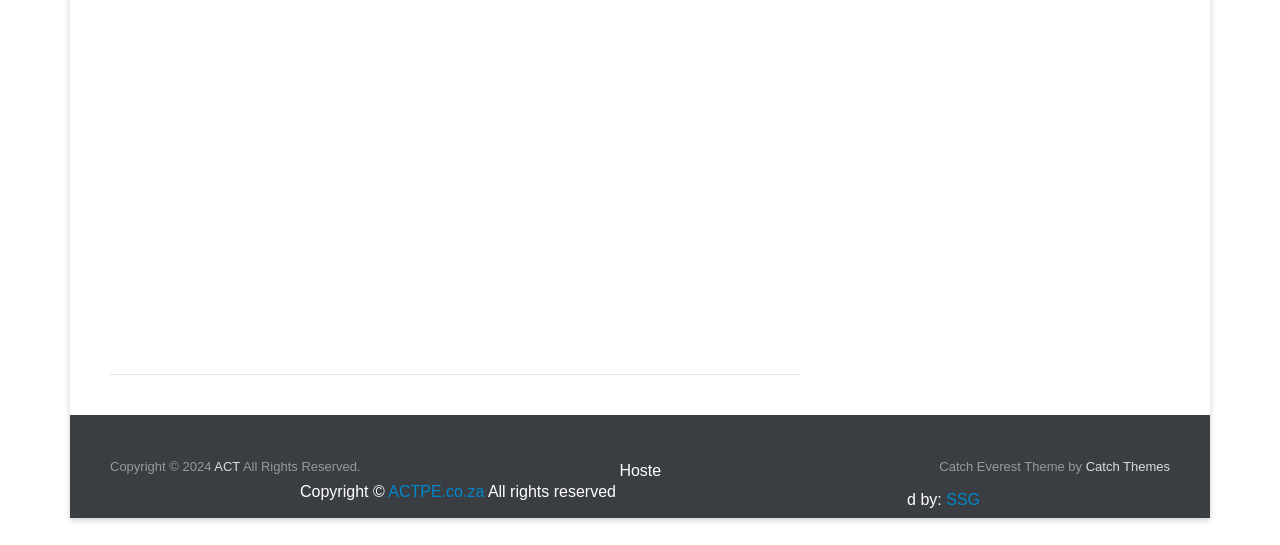Use the details in the image to answer the question thoroughly: 
What is the website hosted by?

The hosting information is provided in the footer section of the webpage, where it is written as 'Hosted by: SSG'.